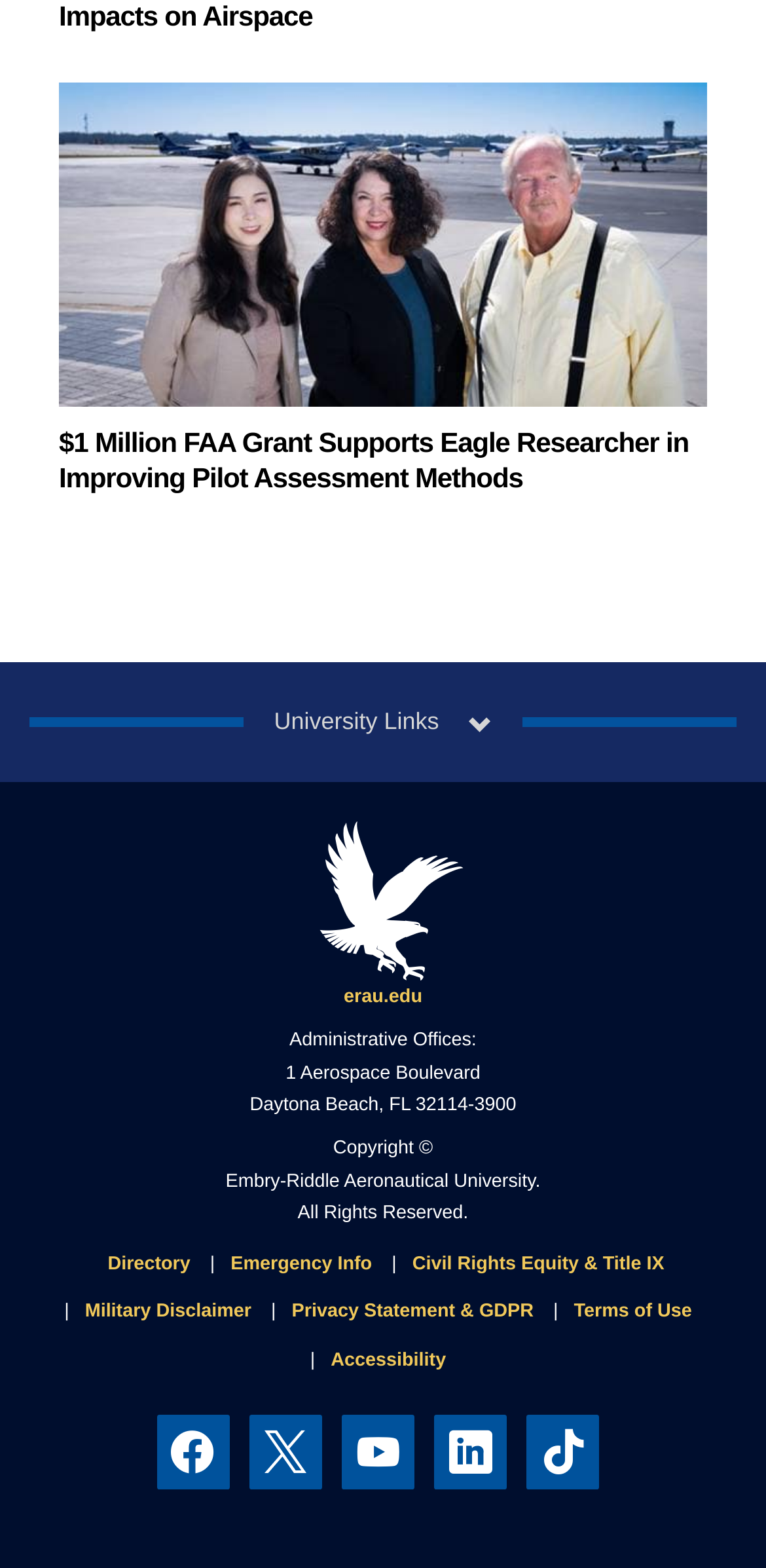How many links are available under 'Legal and compliance'?
Refer to the image and respond with a one-word or short-phrase answer.

7